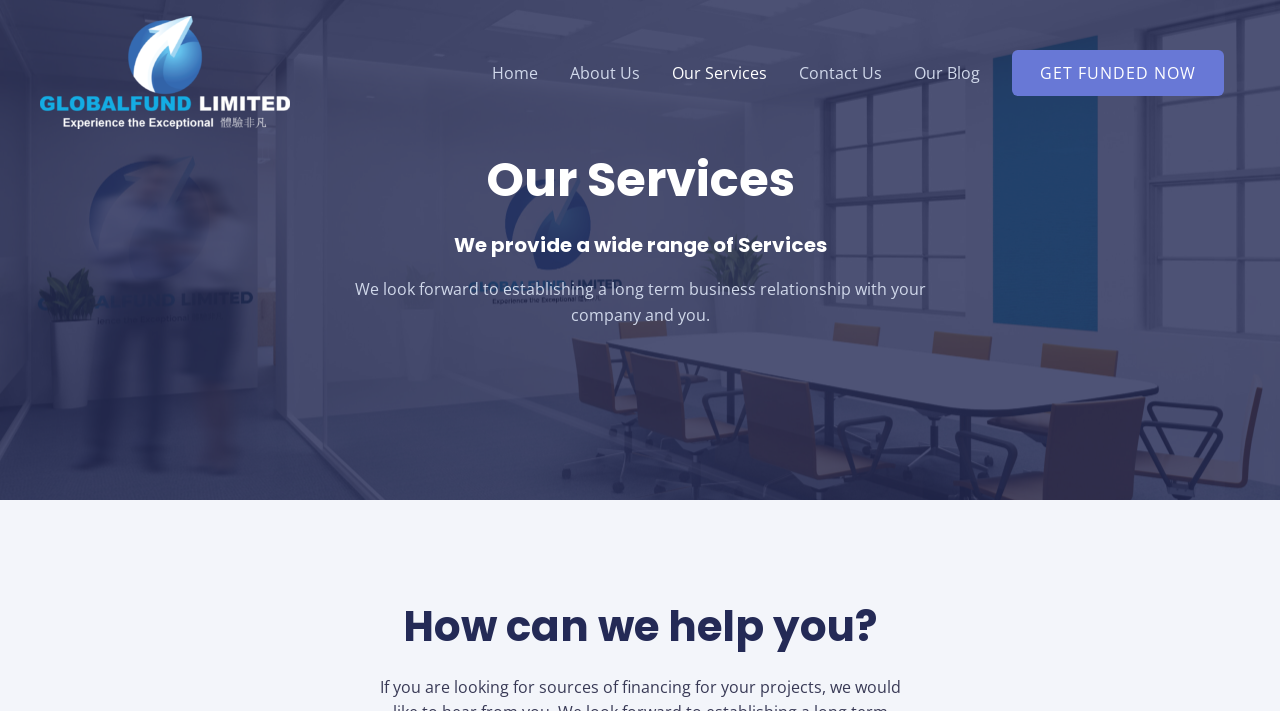What is the company asking from the user?
Observe the image and answer the question with a one-word or short phrase response.

How can we help you?